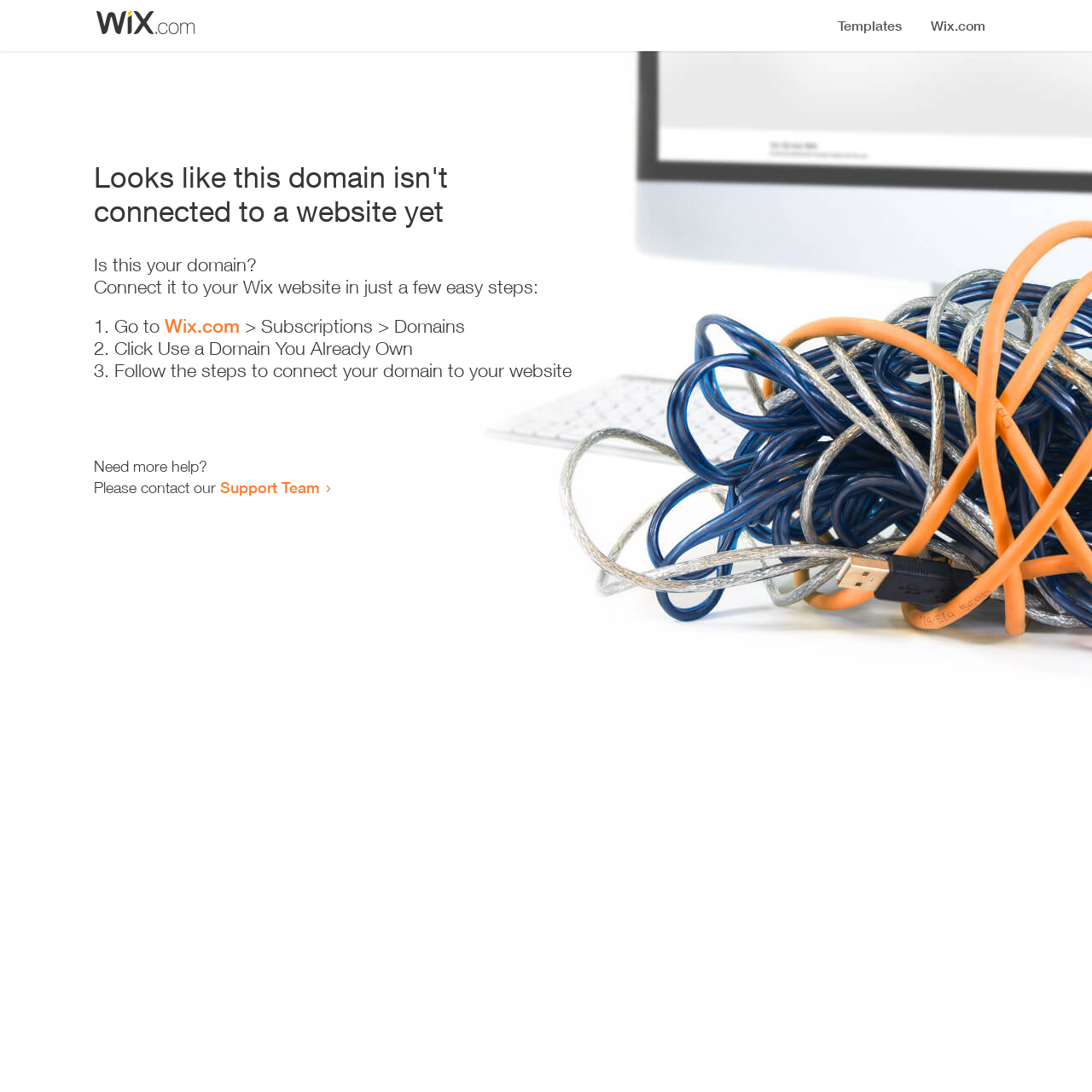What is the current status of this domain?
Using the visual information, respond with a single word or phrase.

Not connected to a website